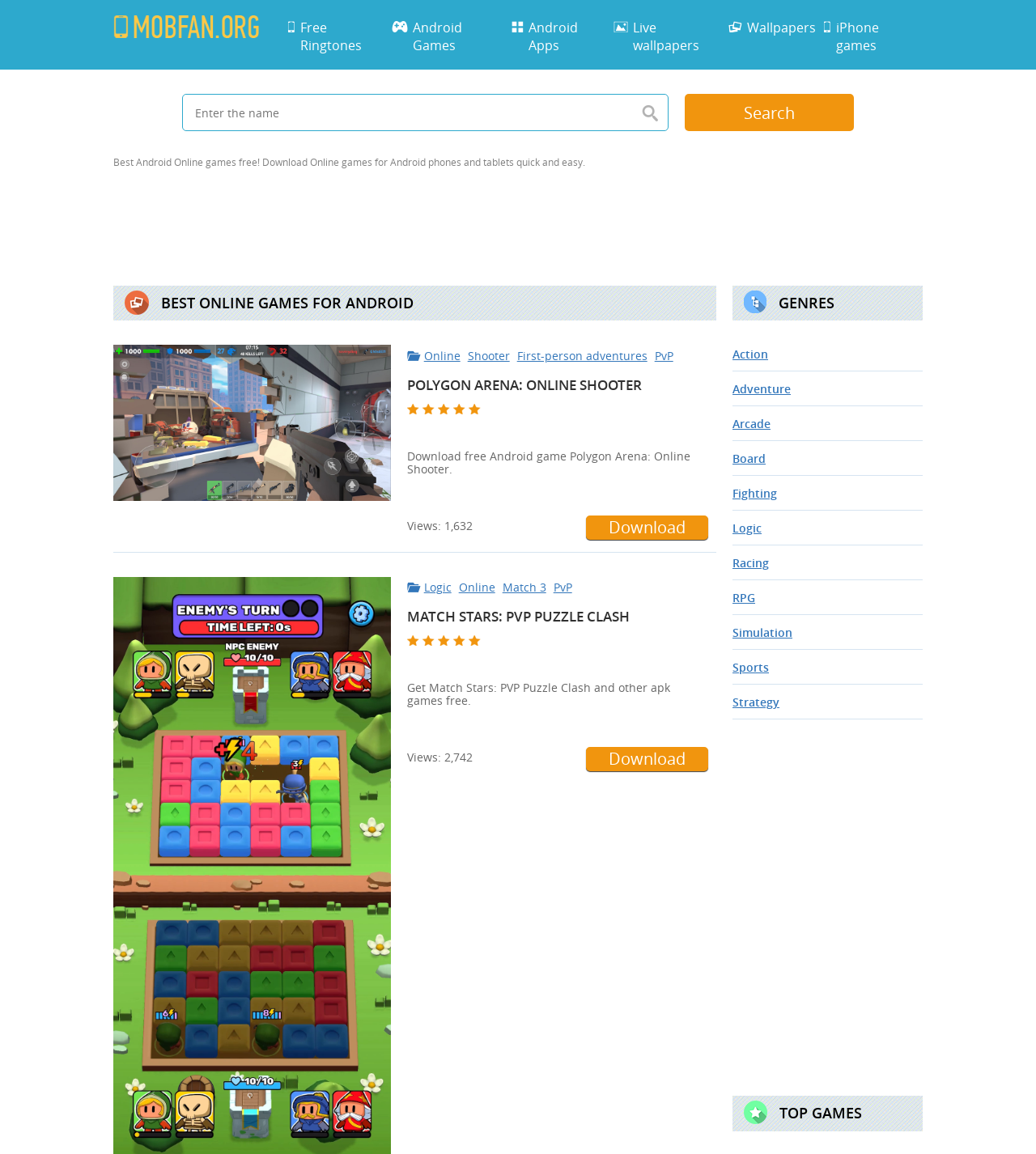Could you locate the bounding box coordinates for the section that should be clicked to accomplish this task: "Browse Android games".

[0.398, 0.016, 0.49, 0.047]